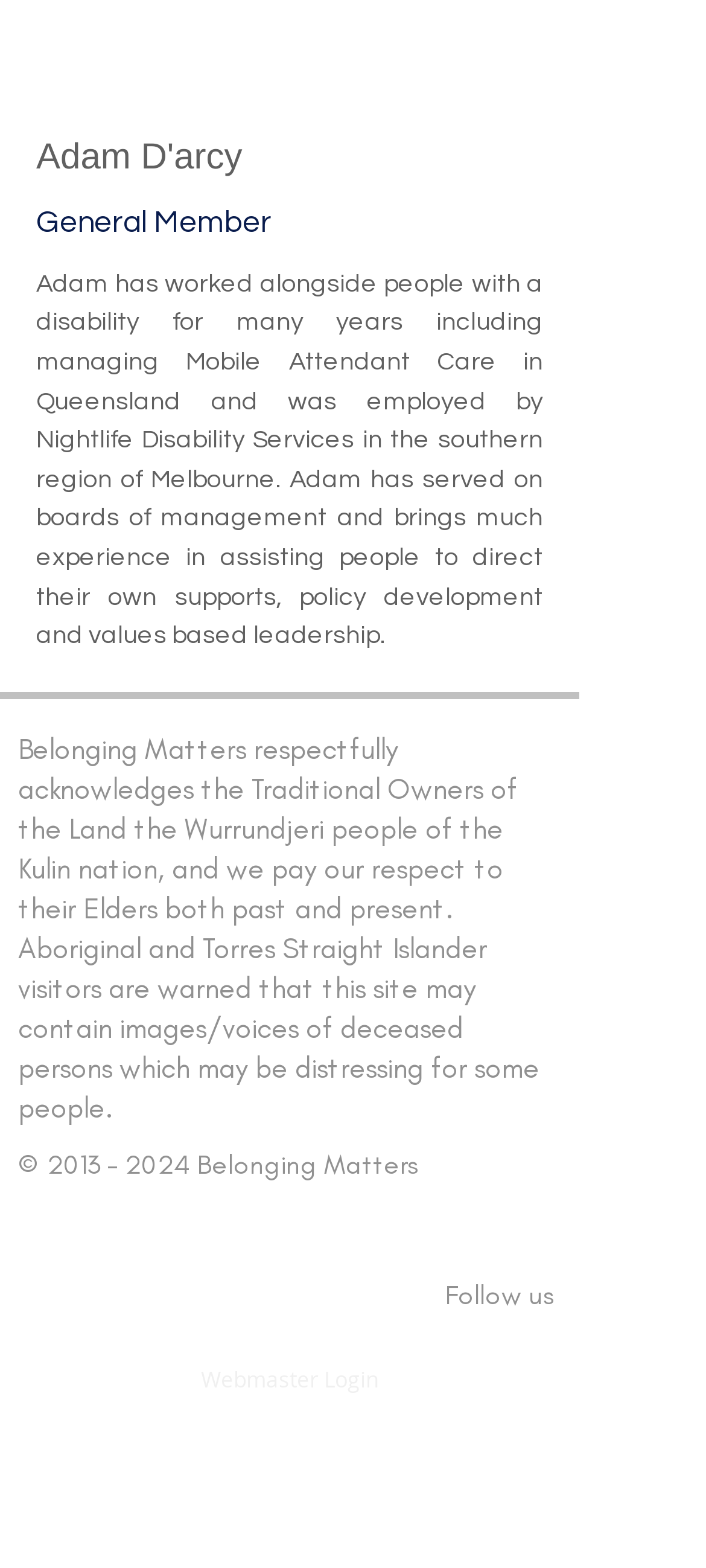What social media platforms are linked on the webpage?
Please give a well-detailed answer to the question.

The answer can be found in the list element labeled 'Social Bar', which contains links to Wix Facebook page and Instagram. These are the social media platforms linked on the webpage.